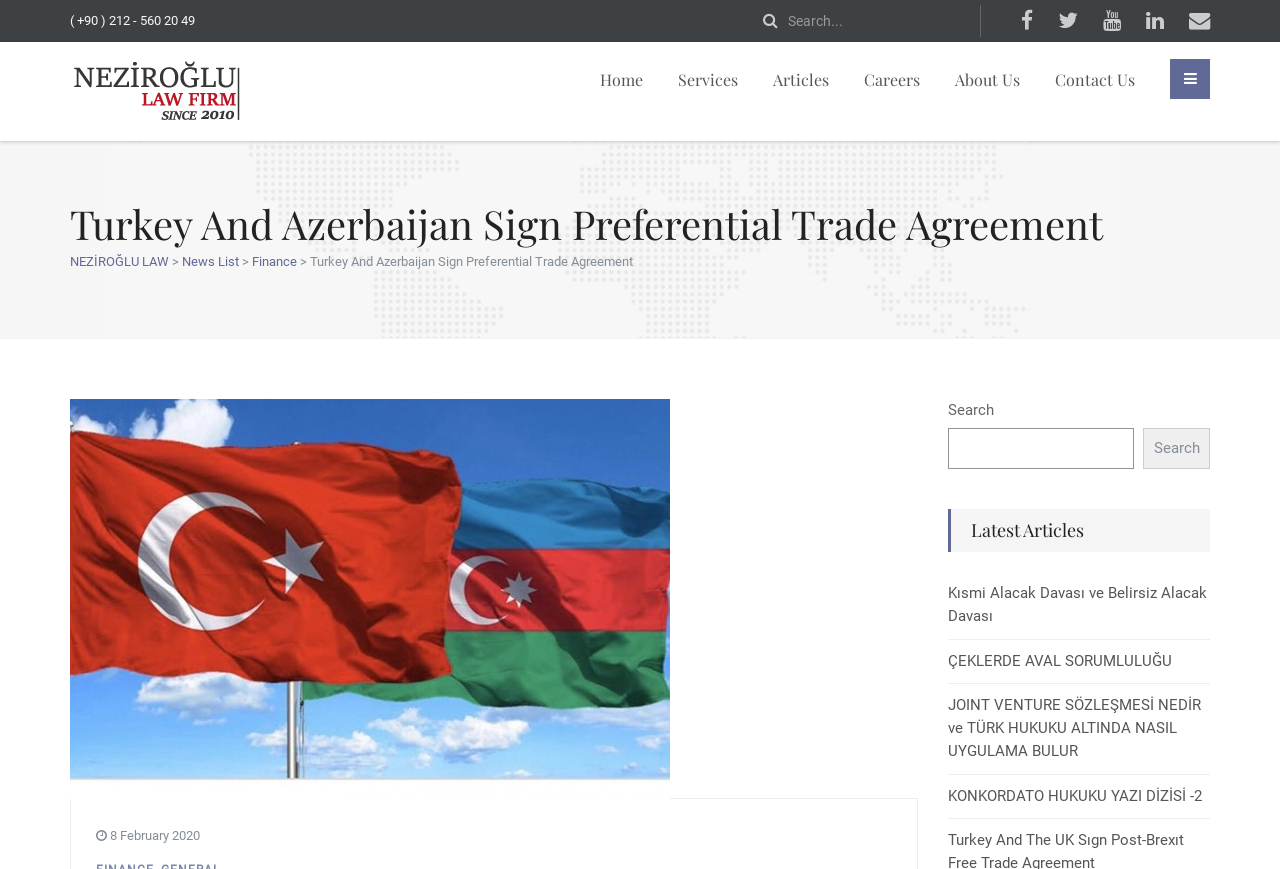Please identify the bounding box coordinates of the area that needs to be clicked to follow this instruction: "Go to Home page".

[0.469, 0.068, 0.502, 0.116]